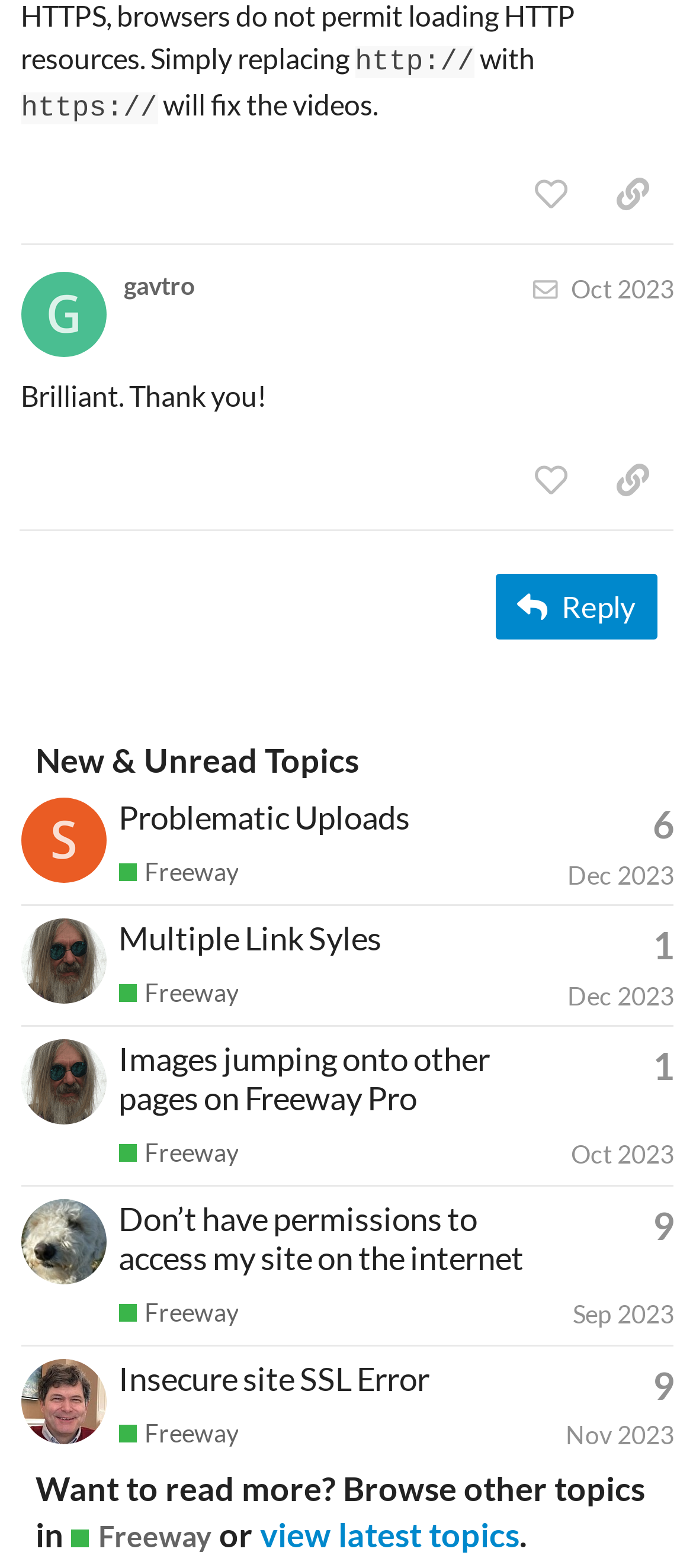Please identify the bounding box coordinates for the region that you need to click to follow this instruction: "browse other topics in Freeway".

[0.103, 0.967, 0.306, 0.993]